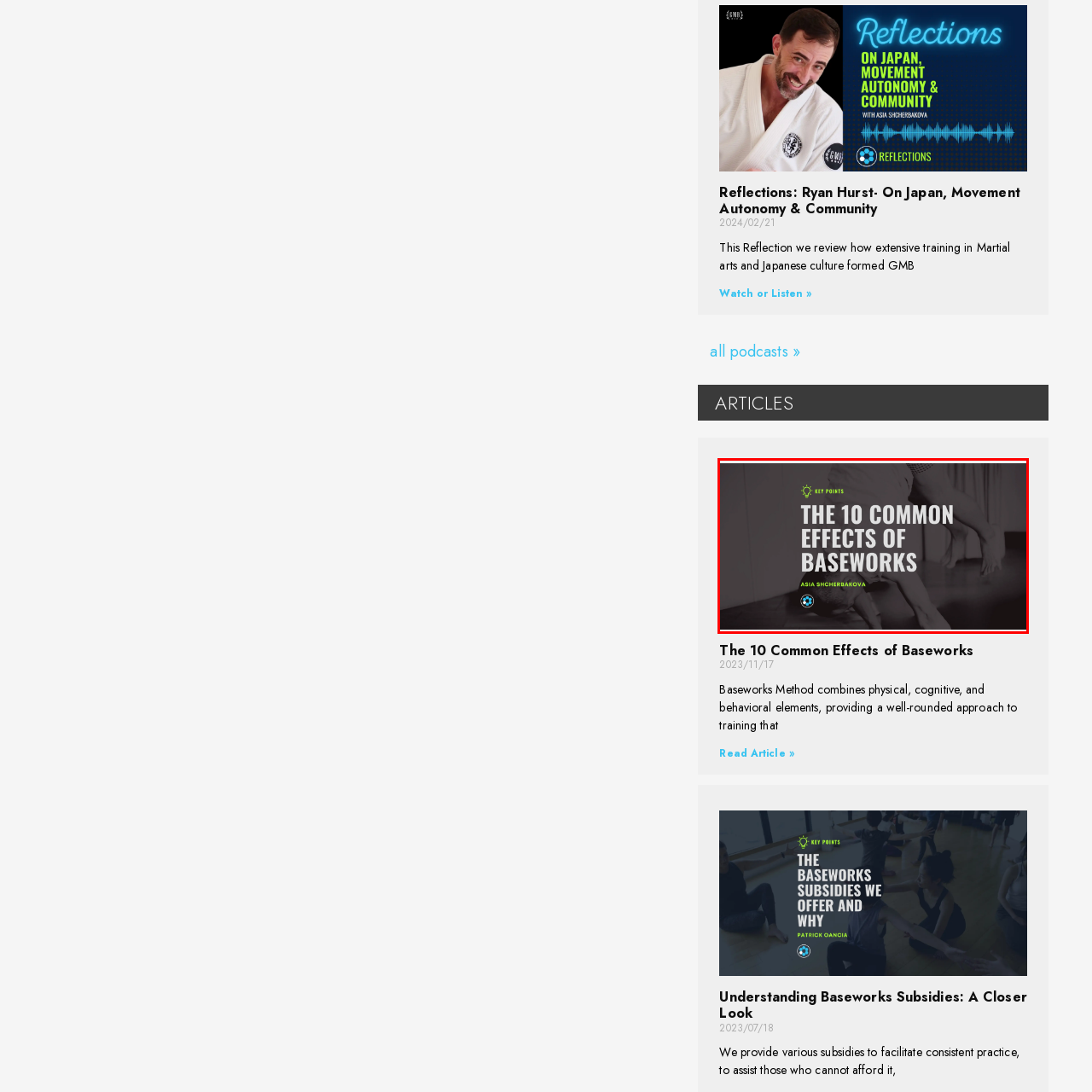What is the title of the overlaying text?  
Pay attention to the image within the red frame and give a detailed answer based on your observations from the image.

The design combines a modern aesthetic with an engaging feel, likely aimed at promoting awareness and understanding of Baseworks, a method integrating physical, cognitive, and behavioral elements into its training approach, and the bold title 'THE 10 COMMON EFFECTS OF BASEWORKS' emphasizes the benefits and impact of specialized training.